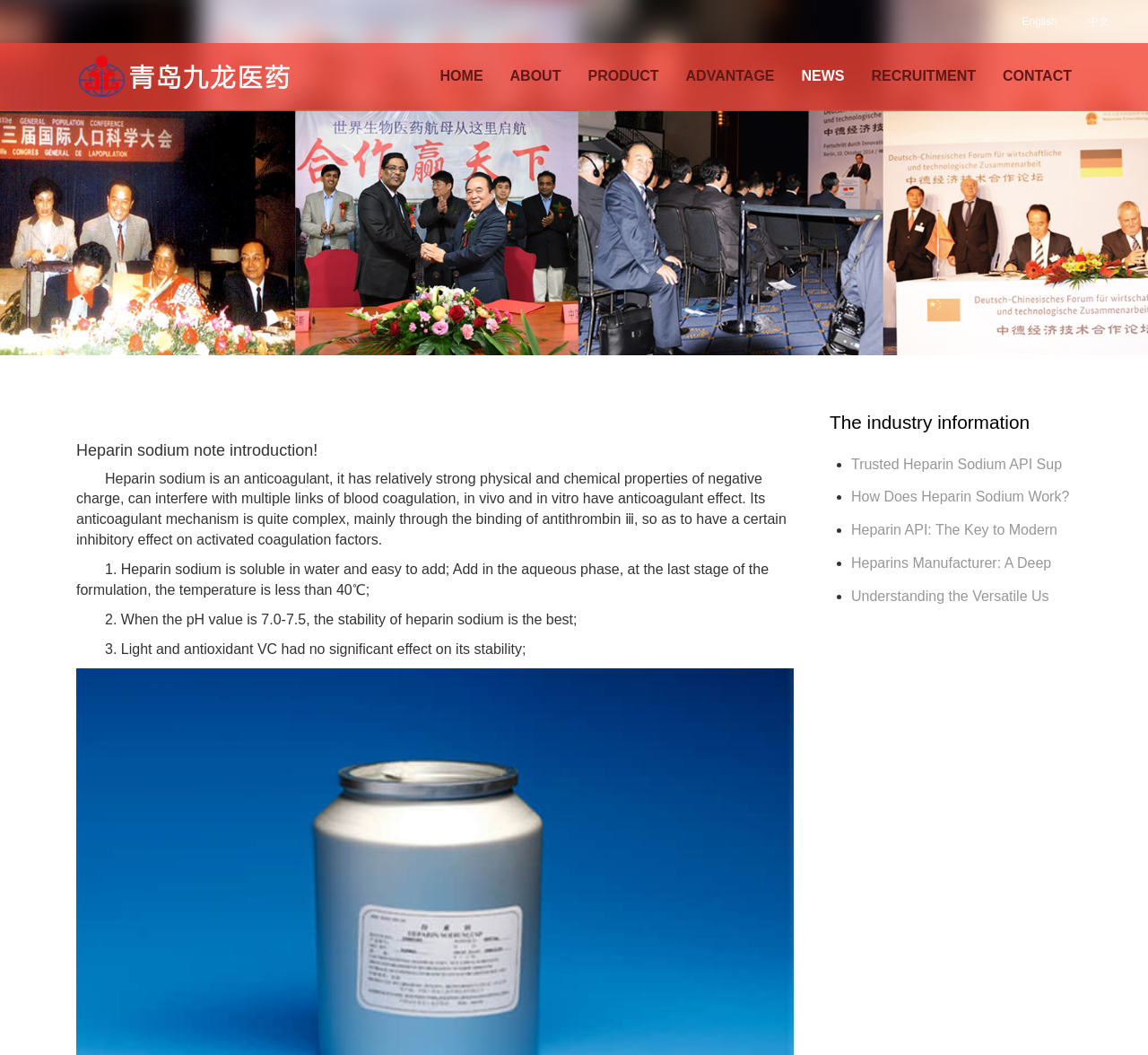Identify and provide the bounding box coordinates of the UI element described: "Trusted Heparin Sodium API Sup". The coordinates should be formatted as [left, top, right, bottom], with each number being a float between 0 and 1.

[0.741, 0.432, 0.925, 0.446]